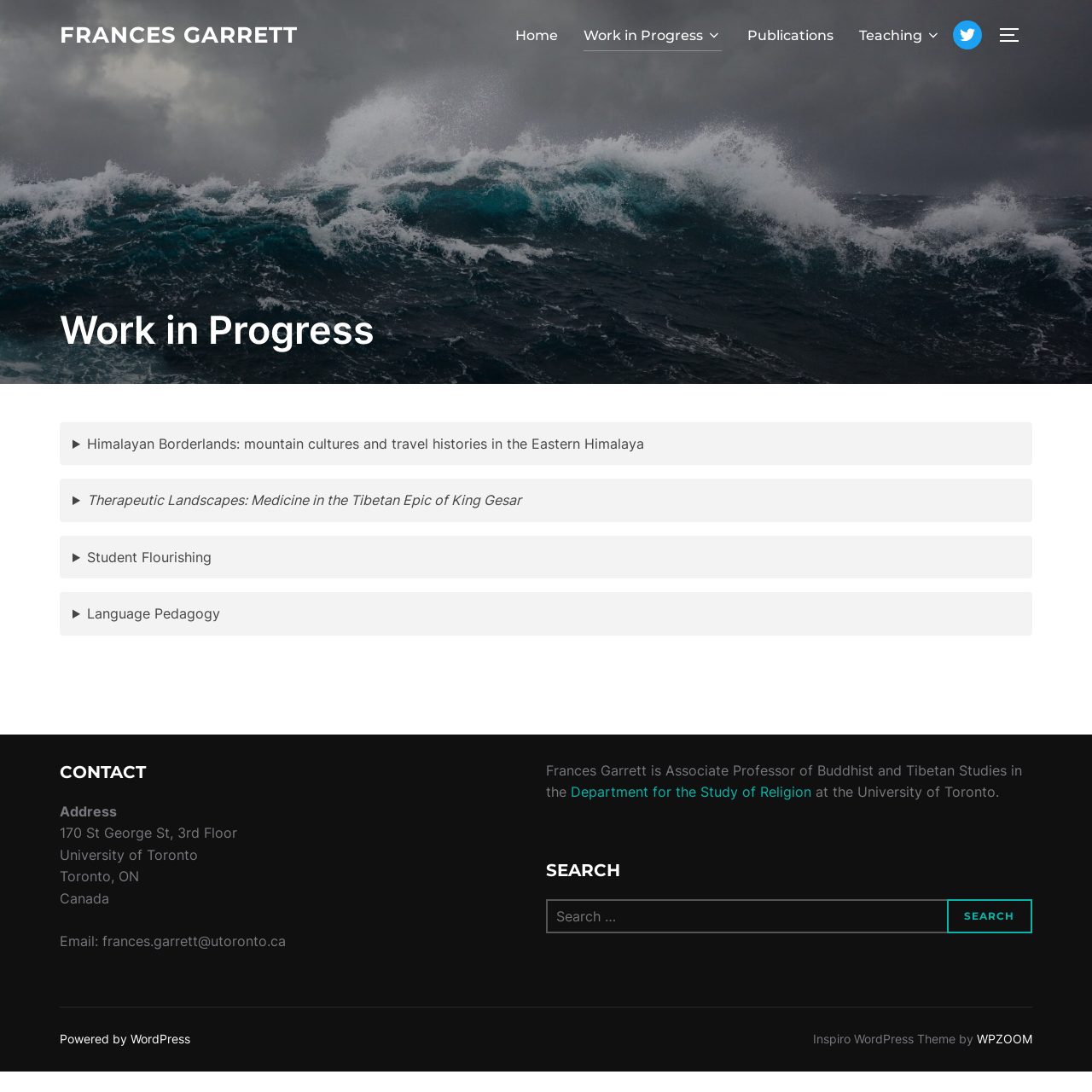Pinpoint the bounding box coordinates of the element that must be clicked to accomplish the following instruction: "Search for something". The coordinates should be in the format of four float numbers between 0 and 1, i.e., [left, top, right, bottom].

[0.5, 0.823, 0.945, 0.854]